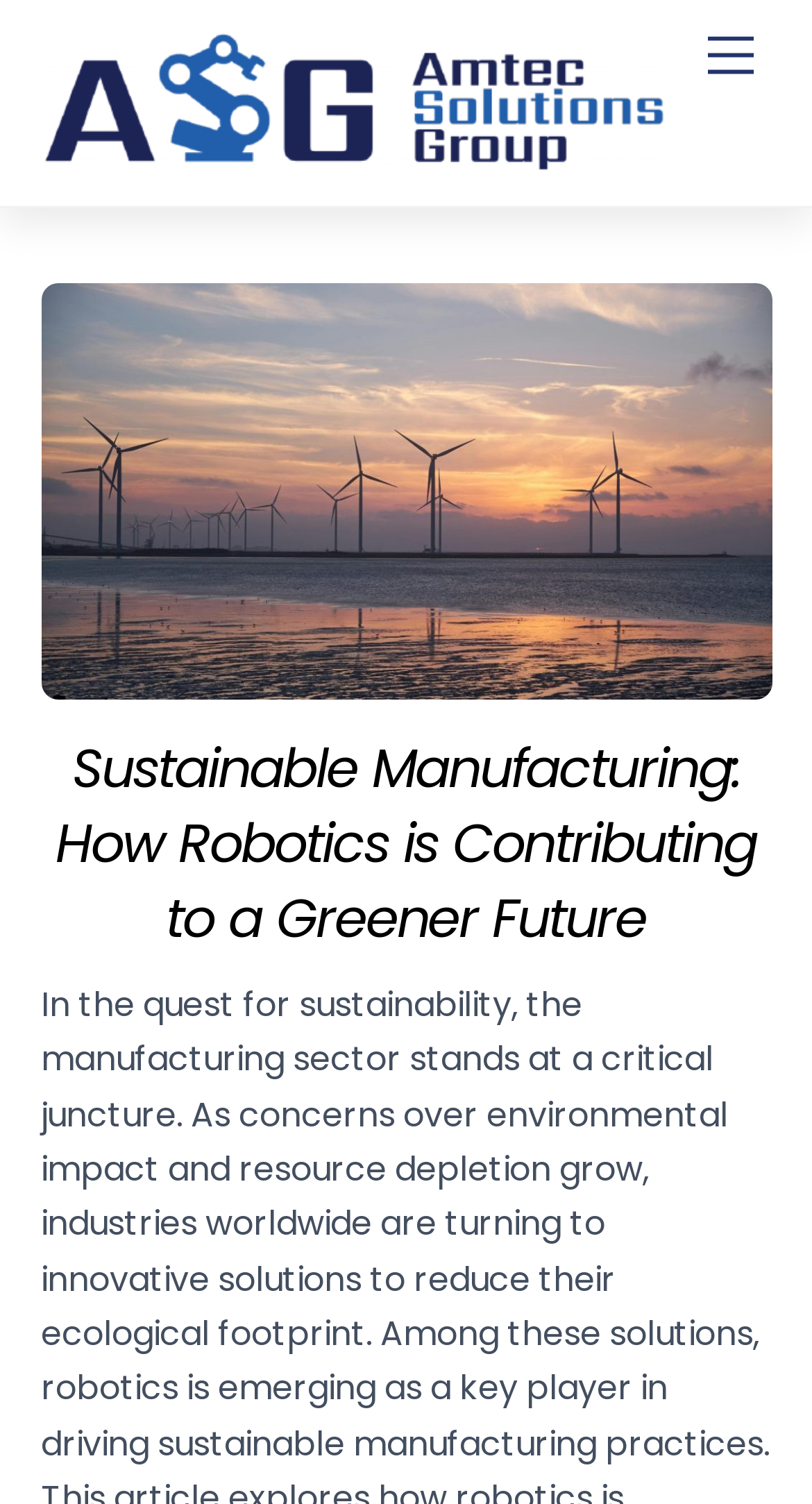Can you find and generate the webpage's heading?

Sustainable Manufacturing: How Robotics is Contributing to a Greener Future